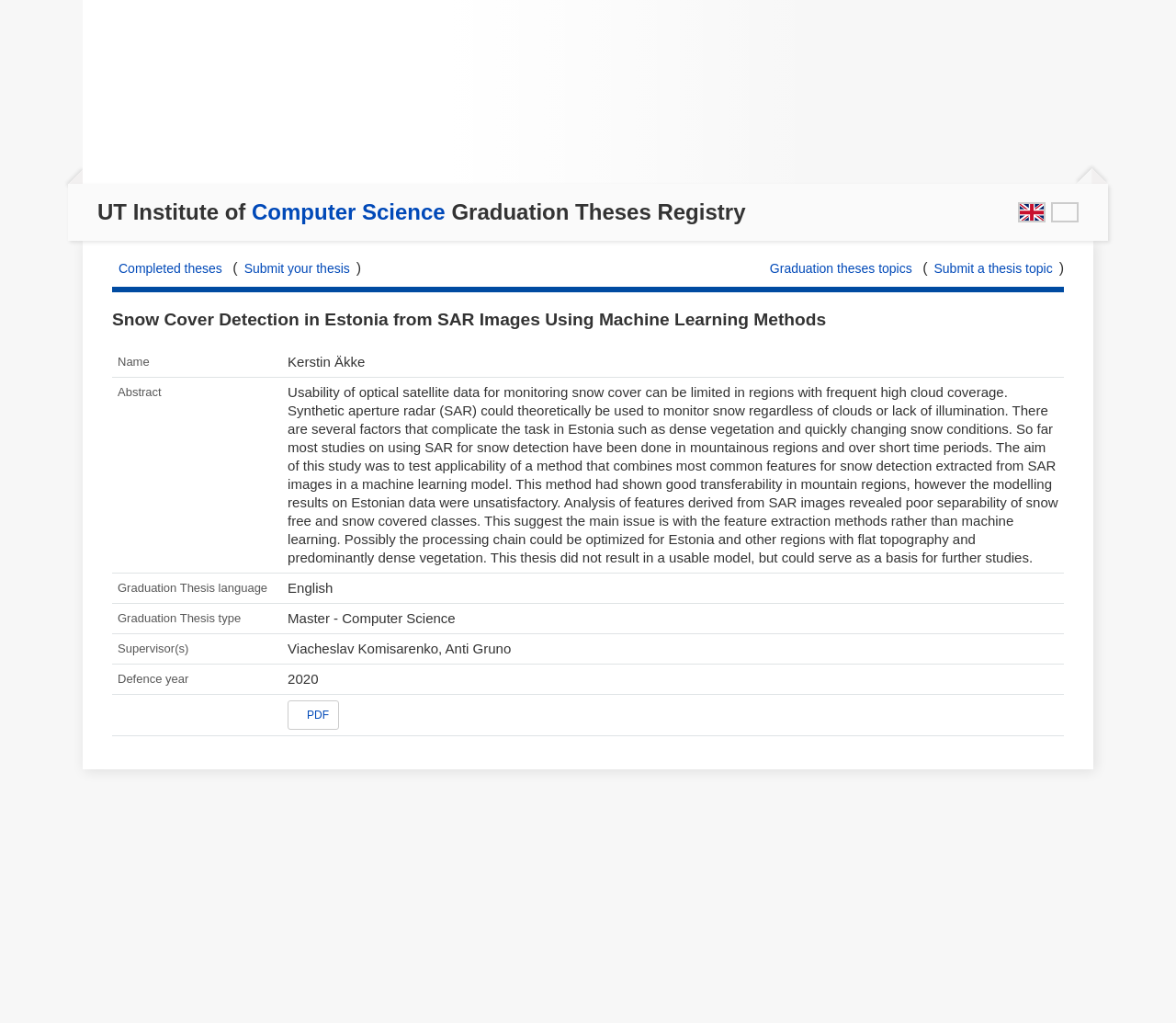Based on the image, please elaborate on the answer to the following question:
Who is the author of the thesis?

I found the answer by looking at the table cell with the text 'Kerstin Äkke' which is under the column 'Name' in the table, indicating that it is the author of the thesis.